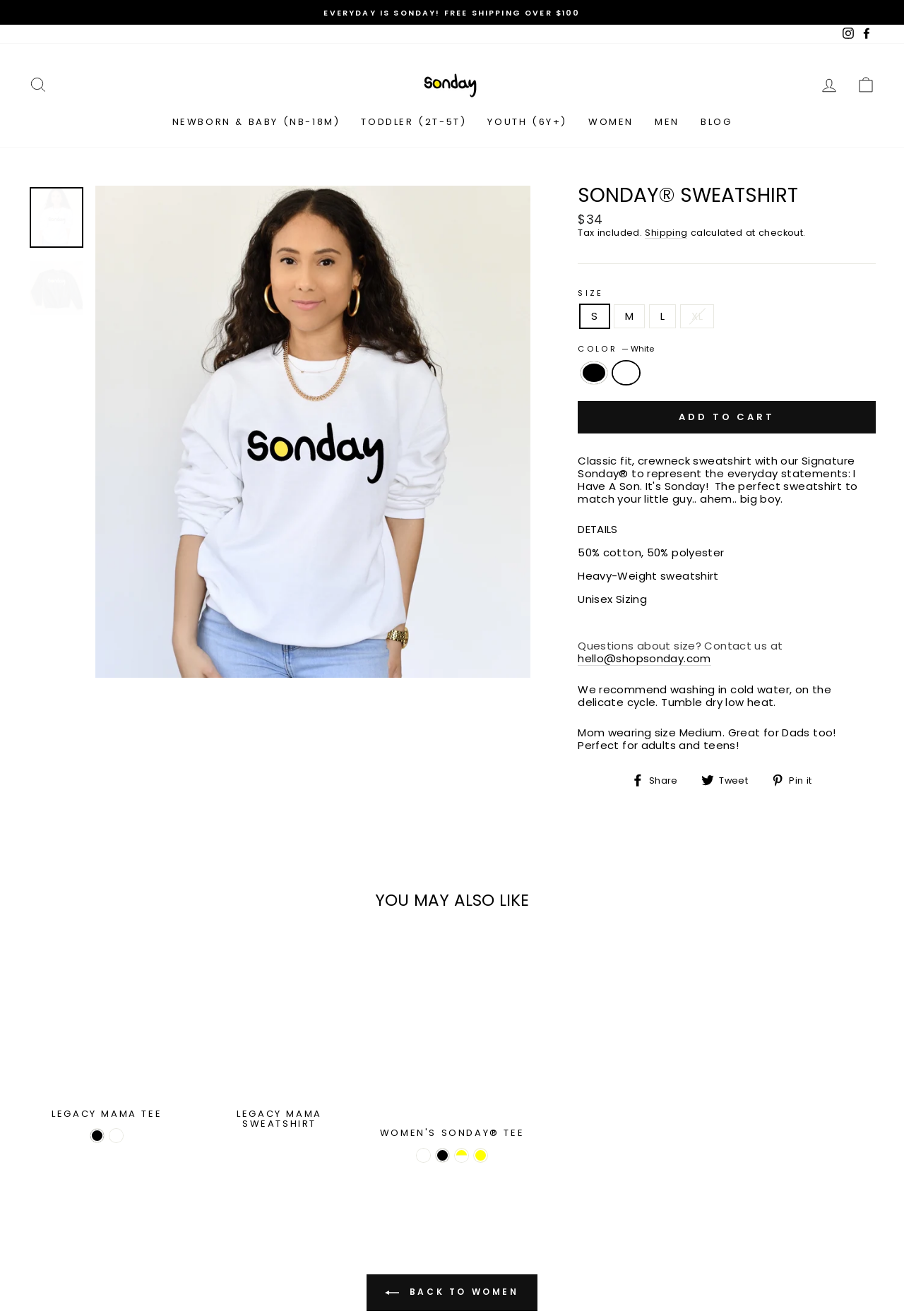What is the material of the sweatshirt? From the image, respond with a single word or brief phrase.

50% cotton, 50% polyester